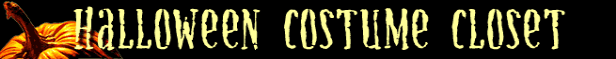What is the style of the title font?
Based on the image, provide your answer in one word or phrase.

Whimsical